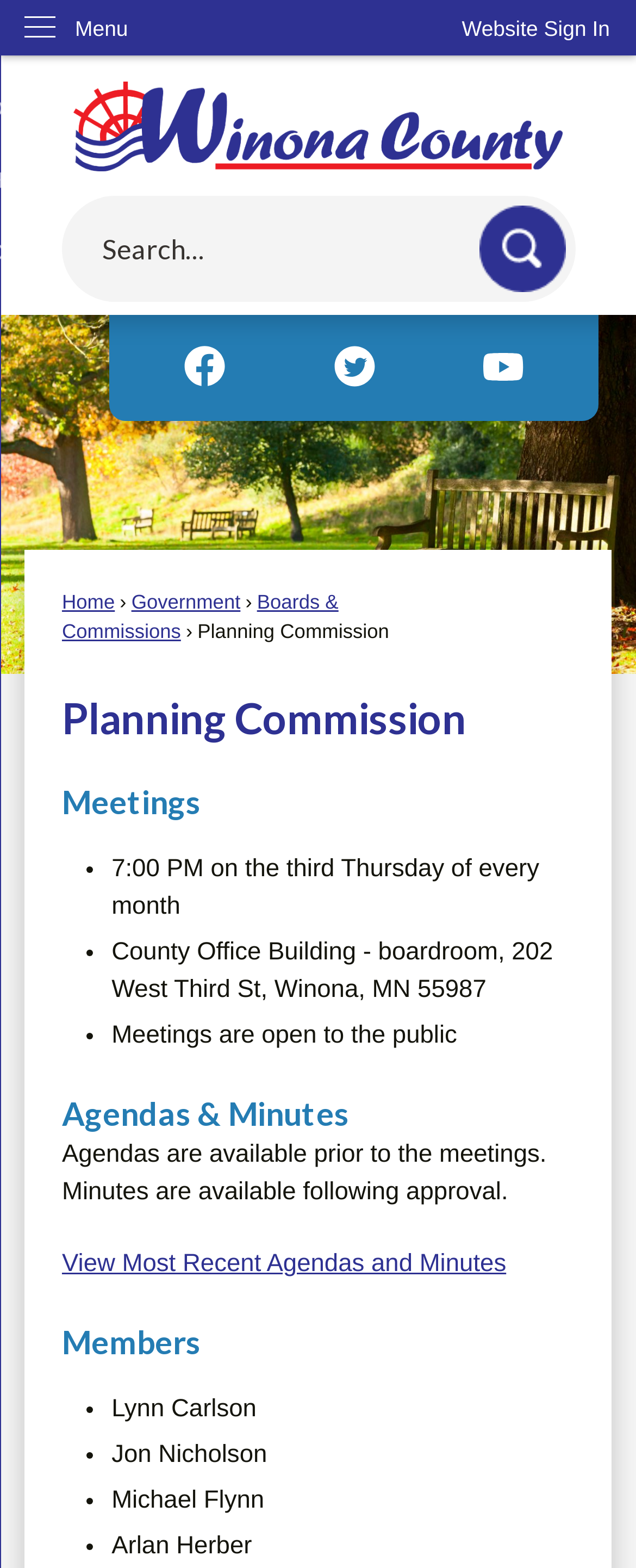What is available prior to the meetings?
Please respond to the question with a detailed and well-explained answer.

According to the webpage, agendas are available prior to the meetings, as stated in the static text element under the 'Agendas & Minutes' heading.